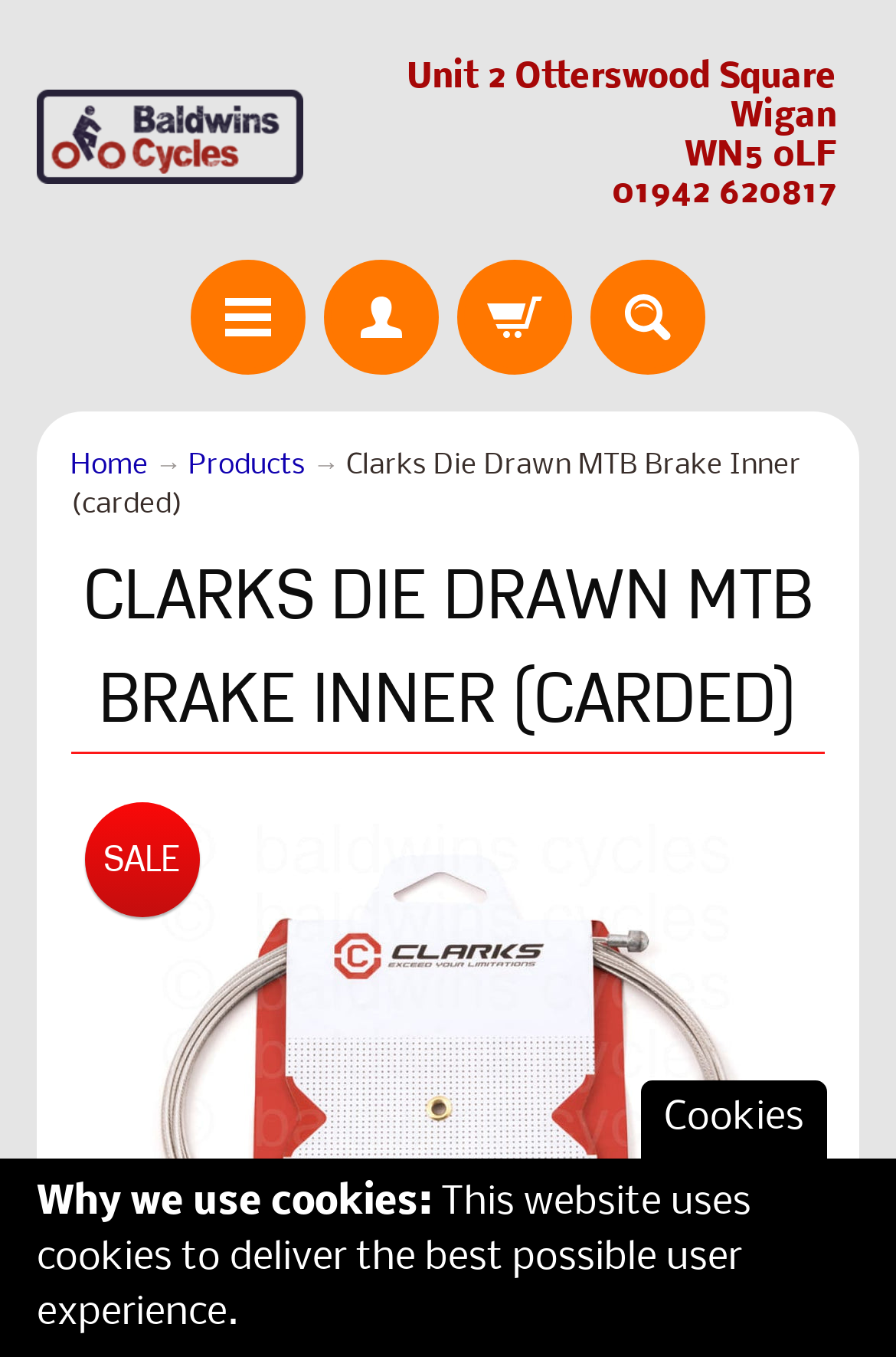Please reply to the following question using a single word or phrase: 
What is the purpose of the cookies on this website?

To deliver the best possible user experience